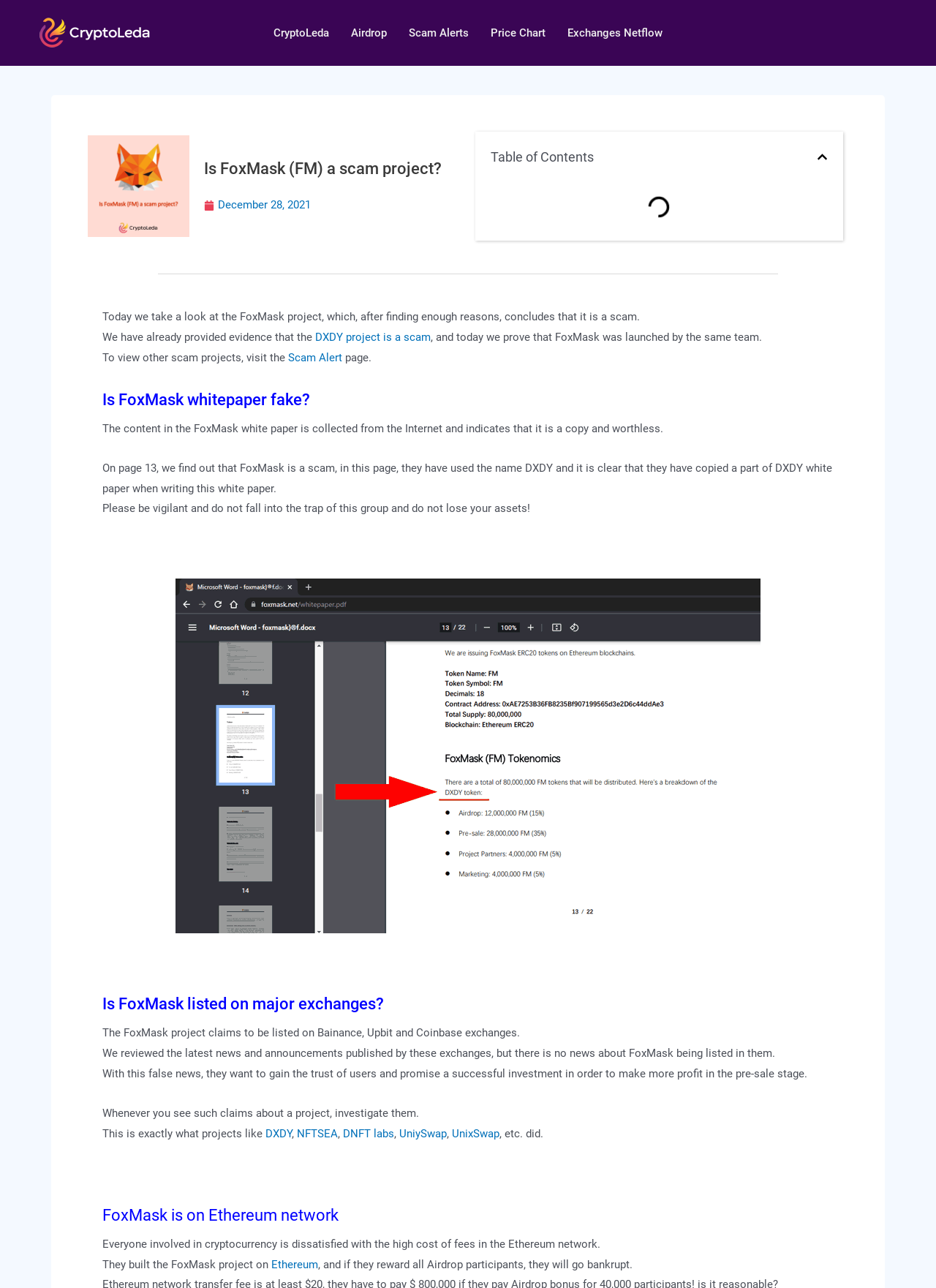Provide a brief response in the form of a single word or phrase:
What is the network that FoxMask is built on?

Ethereum